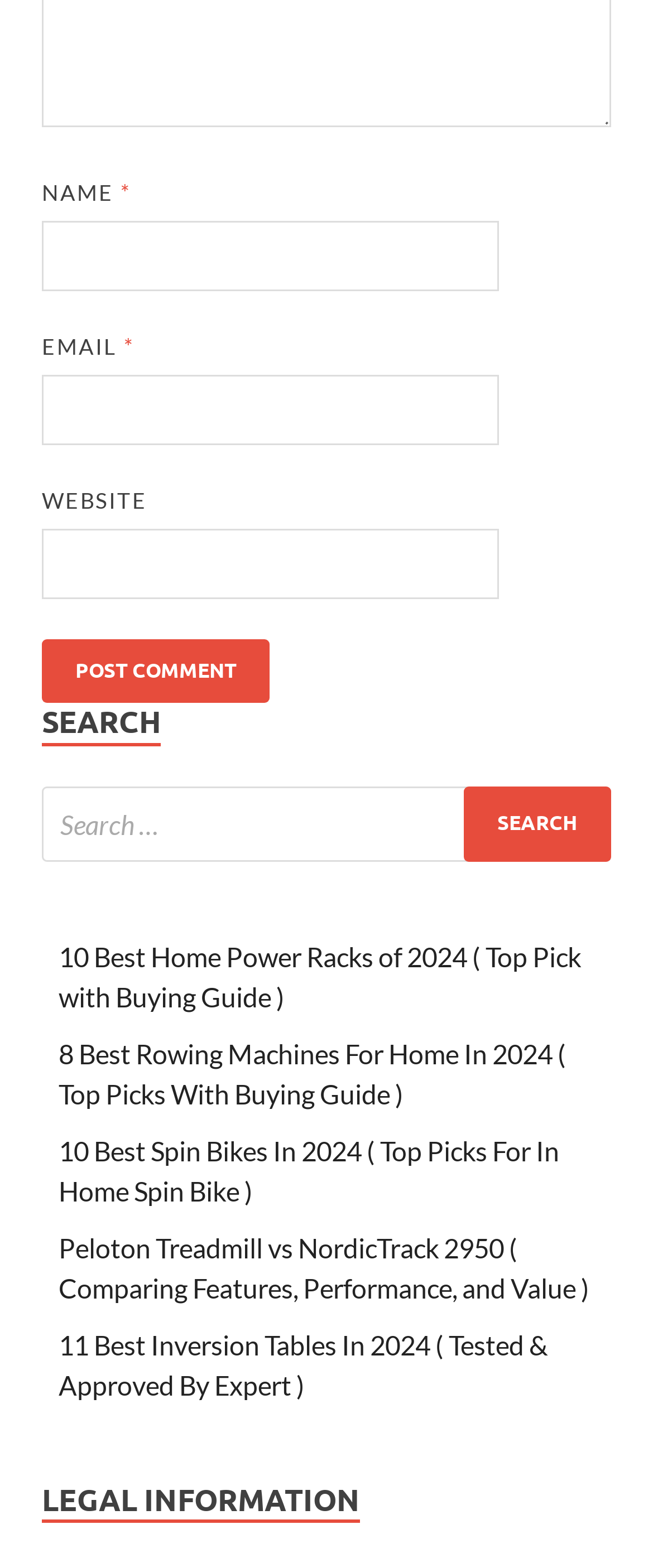Determine the bounding box coordinates of the clickable region to follow the instruction: "dismiss the alert".

None